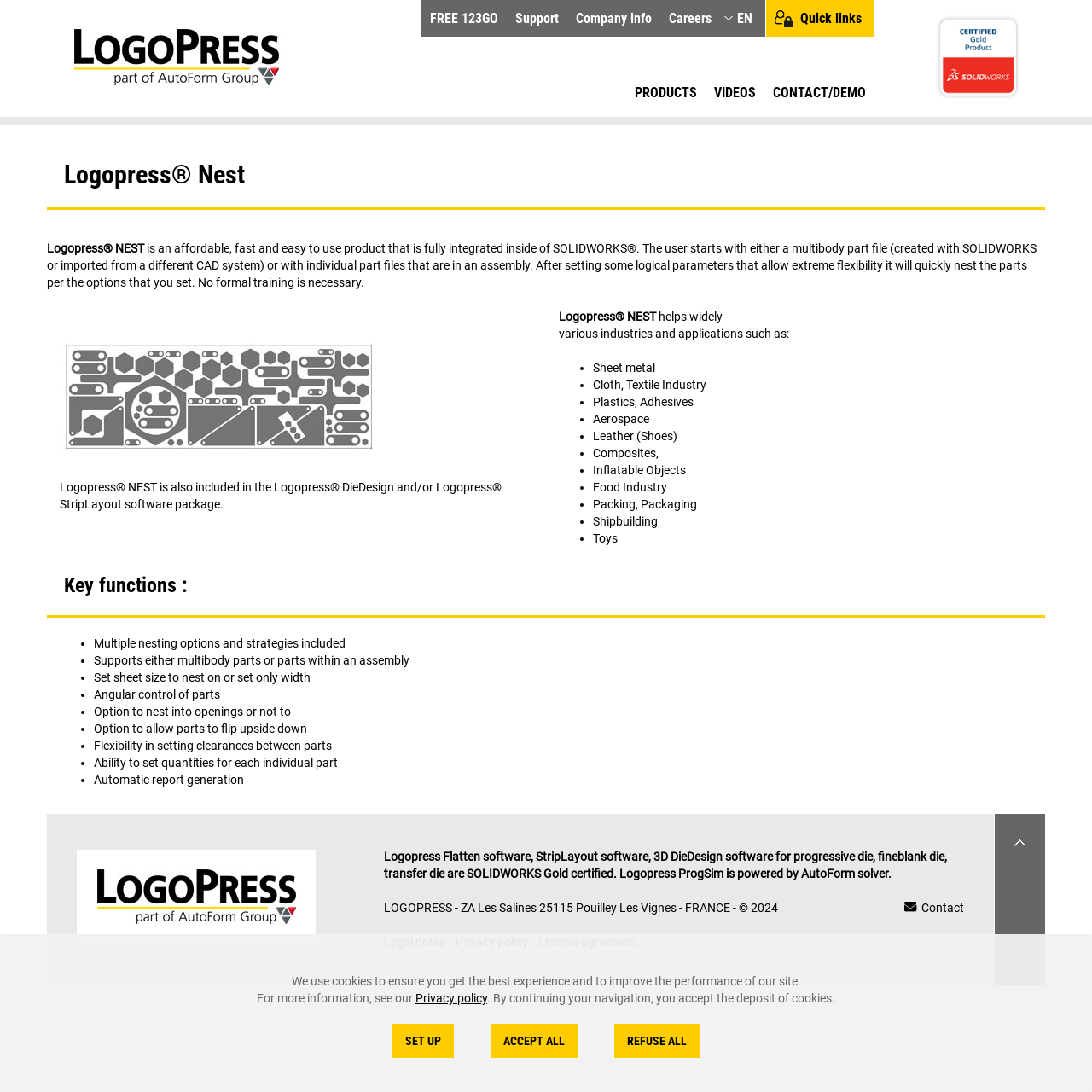Provide the bounding box coordinates of the HTML element this sentence describes: "Privacy policy". The bounding box coordinates consist of four float numbers between 0 and 1, i.e., [left, top, right, bottom].

[0.38, 0.908, 0.446, 0.92]